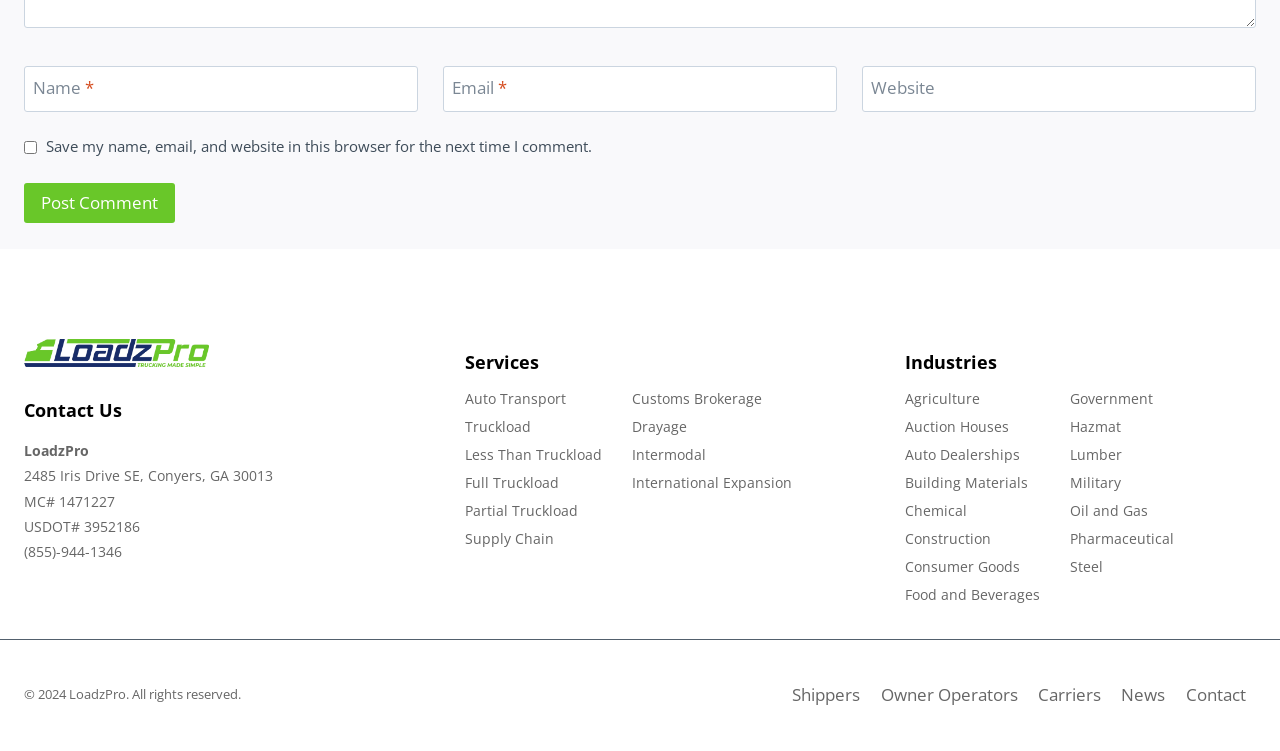Answer the question in one word or a short phrase:
How many industries are listed?

15